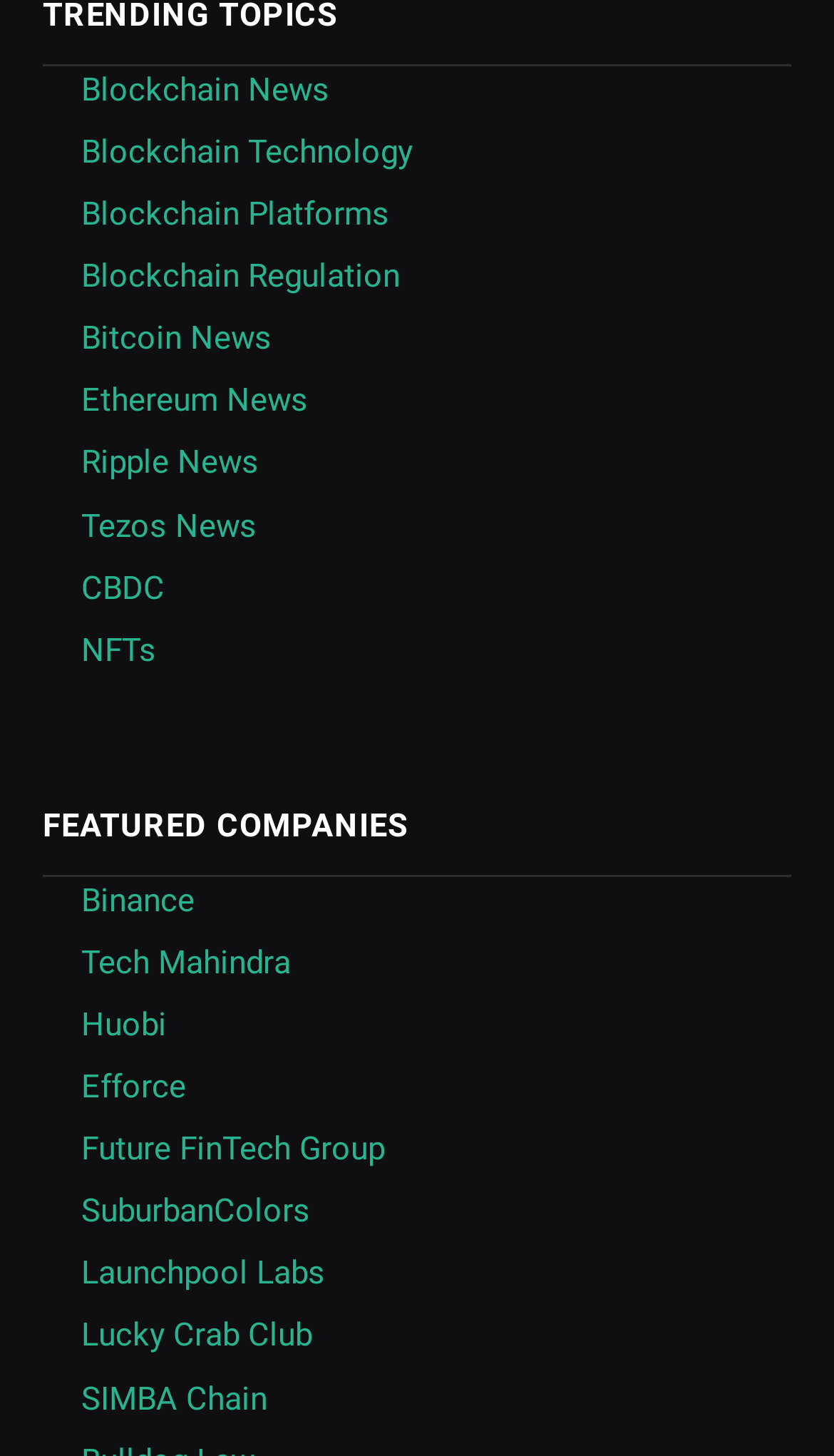How many cryptocurrency news links are there?
Answer the question with a single word or phrase derived from the image.

4